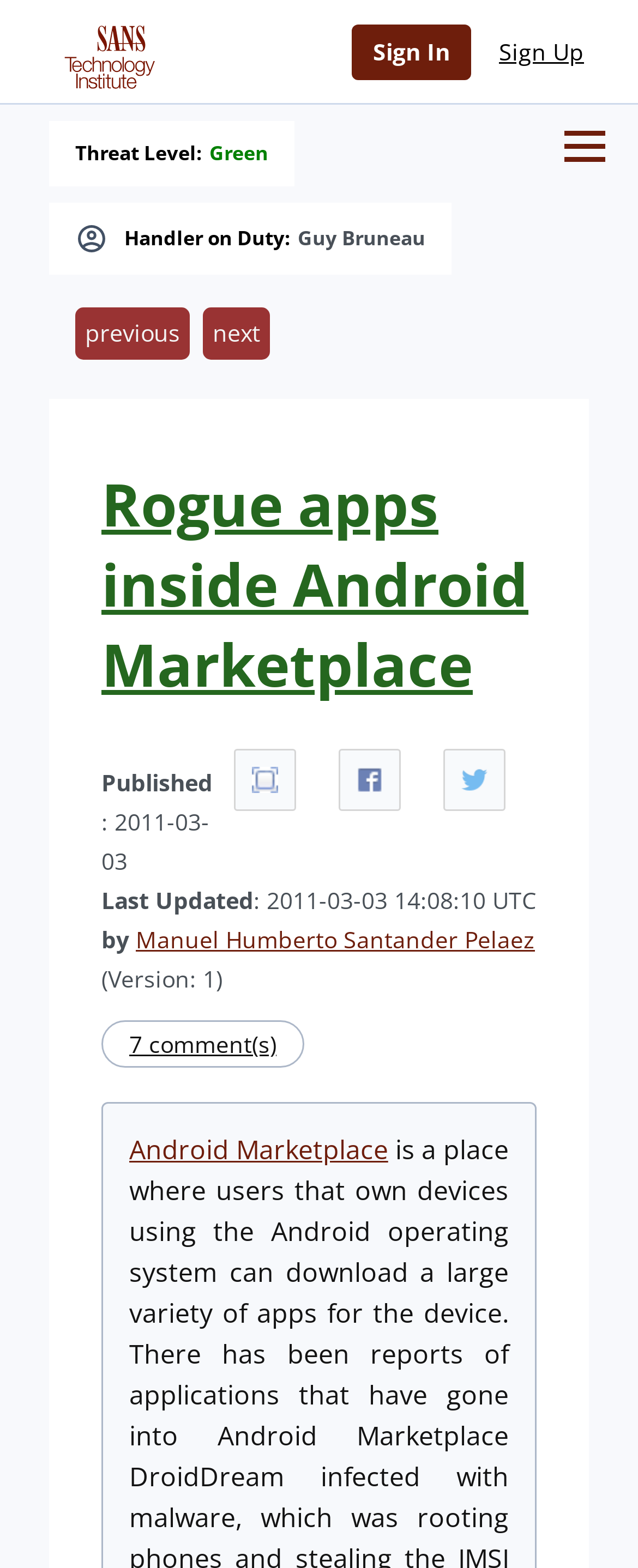Could you highlight the region that needs to be clicked to execute the instruction: "View article"?

[0.159, 0.296, 0.841, 0.449]